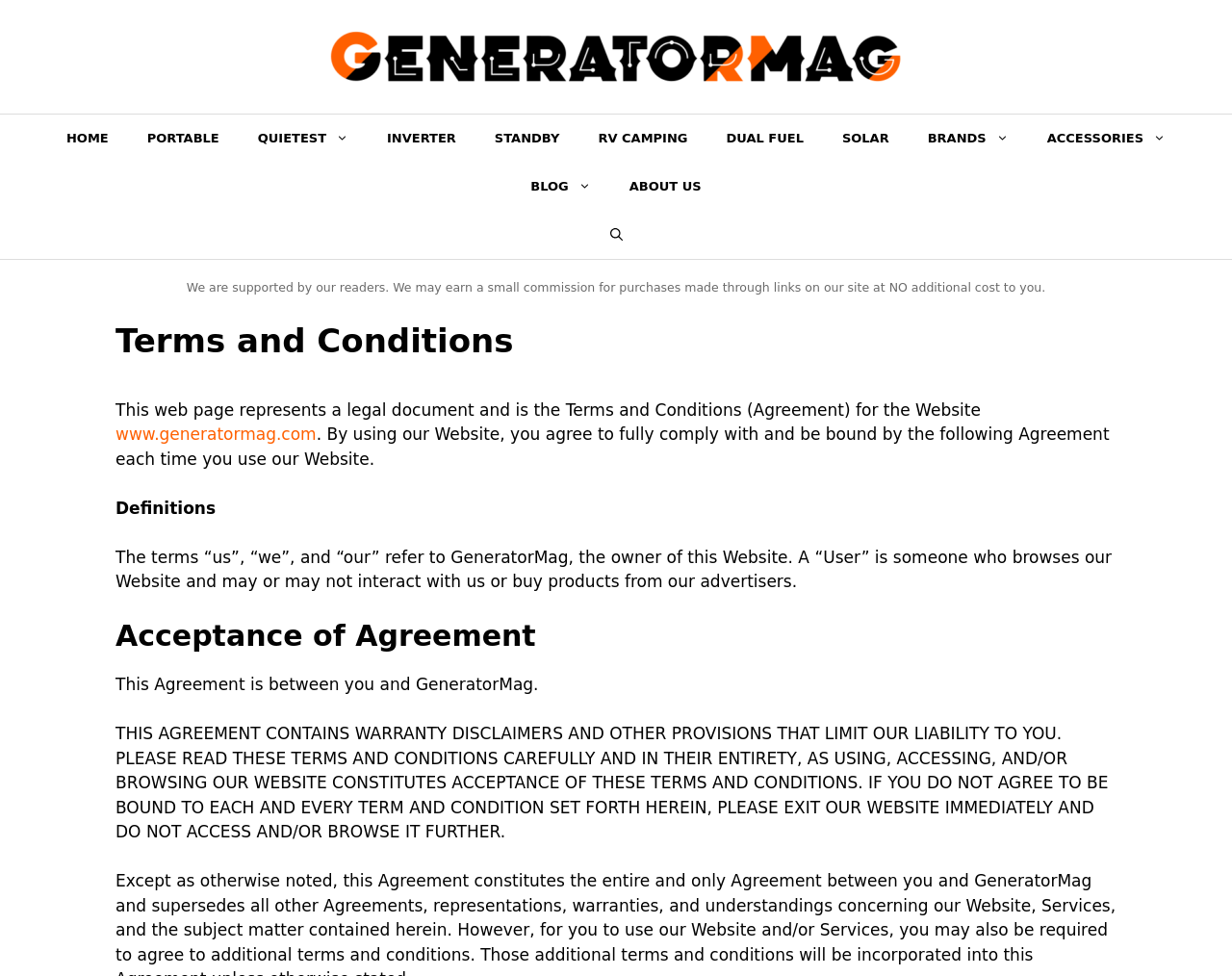Give the bounding box coordinates for this UI element: "aria-label="Open Search Bar"". The coordinates should be four float numbers between 0 and 1, arranged as [left, top, right, bottom].

[0.479, 0.216, 0.521, 0.265]